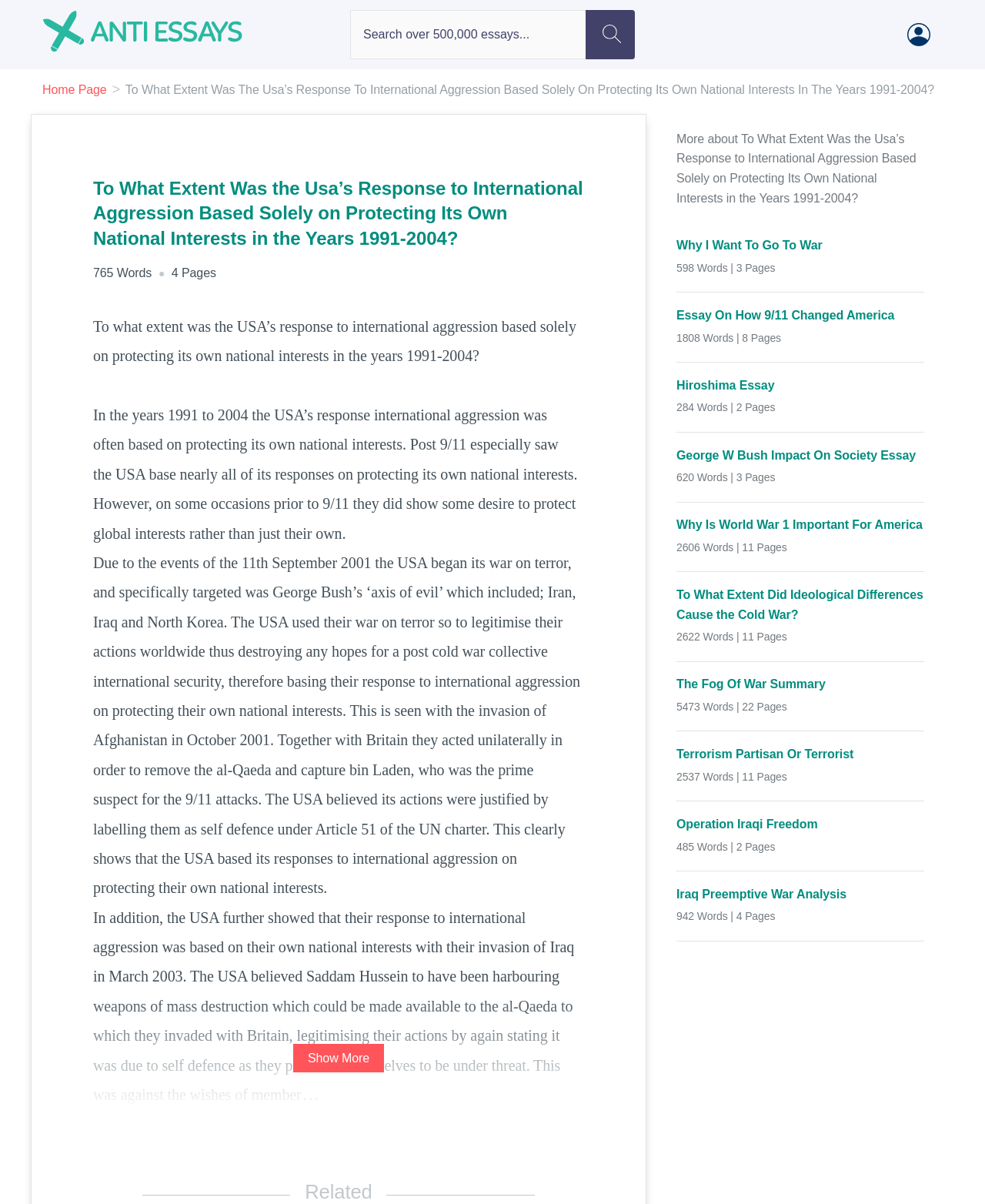What is the topic of the essay?
Deliver a detailed and extensive answer to the question.

The topic of the essay is determined by reading the title of the essay, which is 'To What Extent Was the Usa’s Response to International Aggression Based Solely on Protecting Its Own National Interests in the Years 1991-2004?'. This title clearly indicates that the essay is about the USA's response to international aggression.